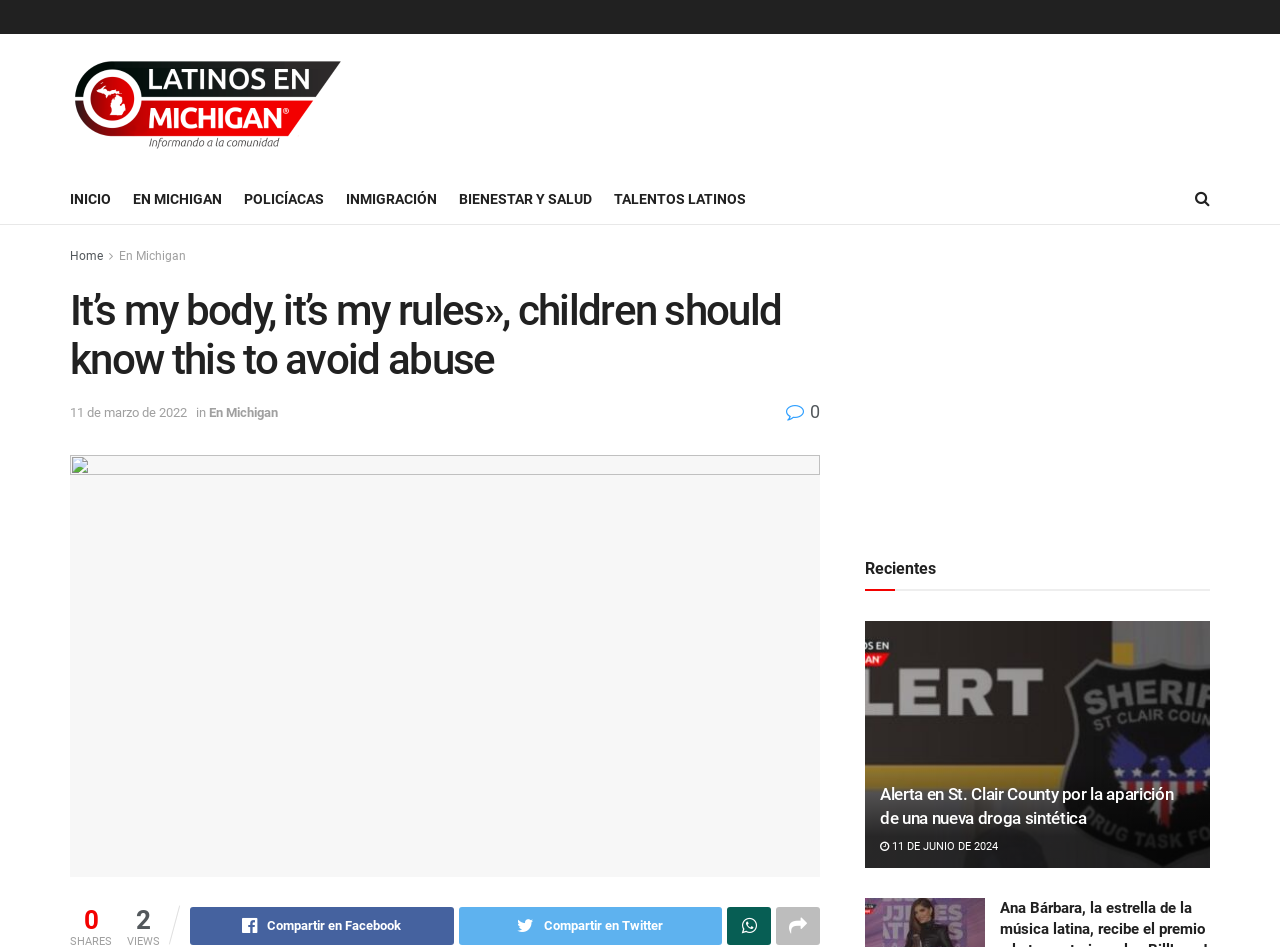What is the title of the article?
Look at the image and answer the question using a single word or phrase.

It’s my body, it’s my rules», children should know this to avoid abuse